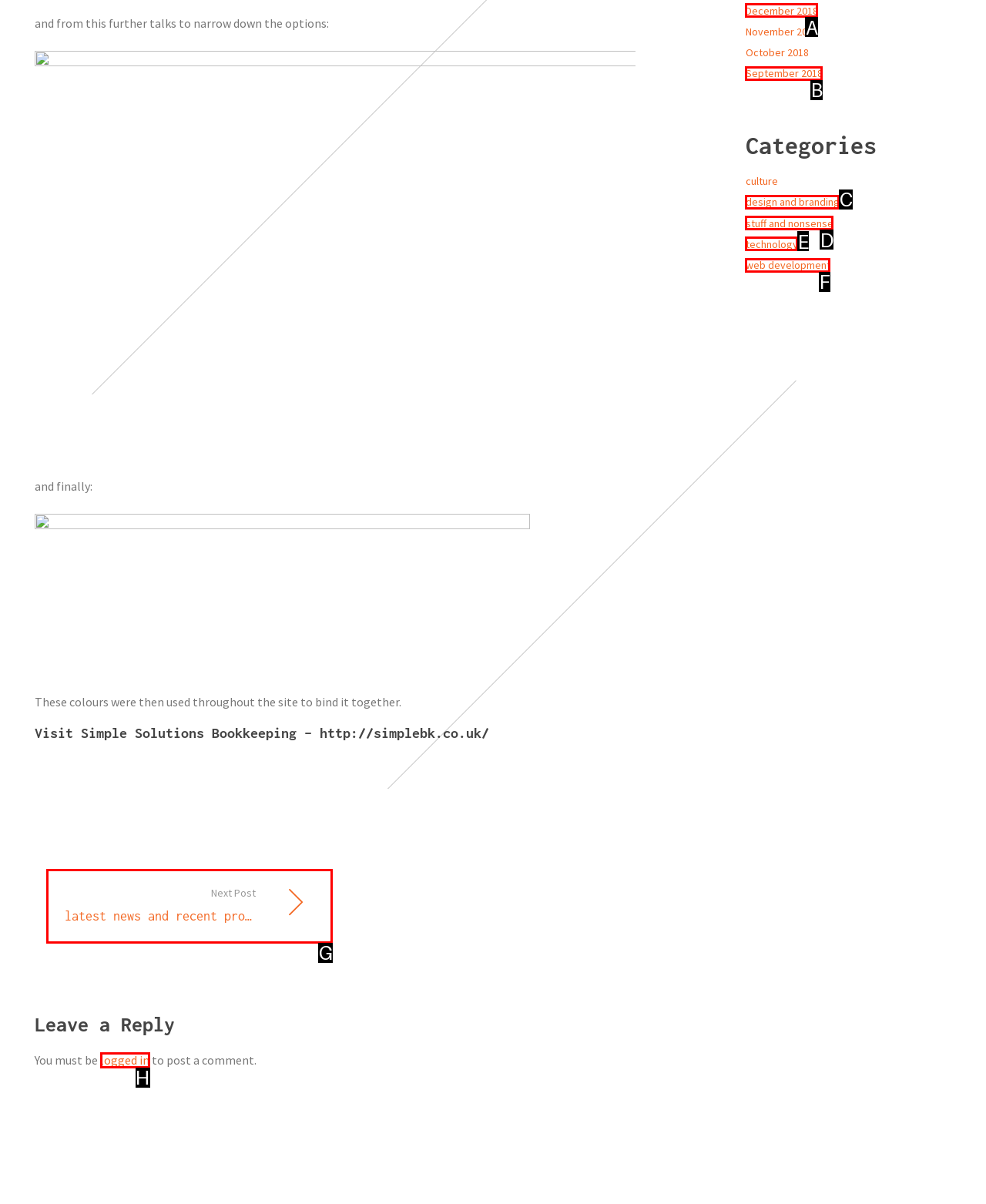Select the letter that aligns with the description: Previous. Answer with the letter of the selected option directly.

None